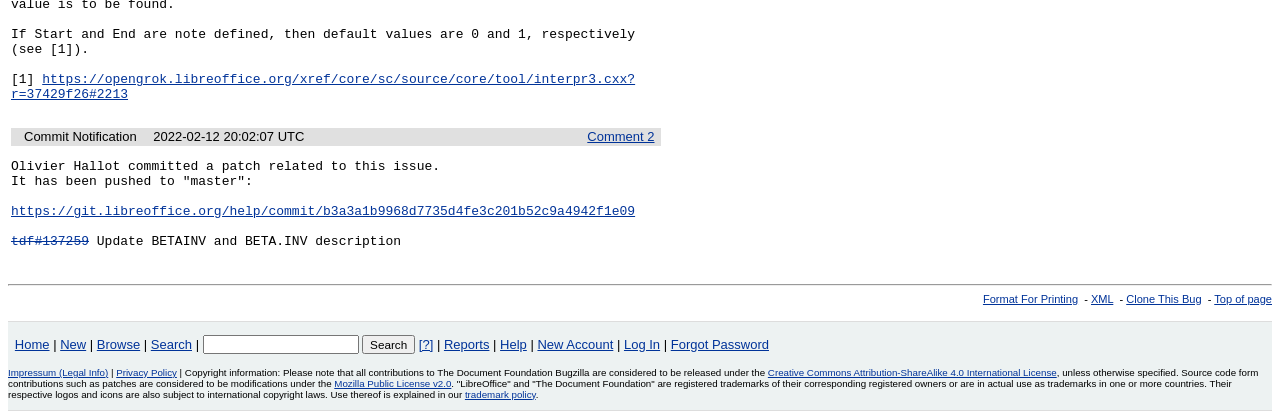Provide the bounding box coordinates of the section that needs to be clicked to accomplish the following instruction: "Clone this bug."

[0.88, 0.699, 0.939, 0.727]